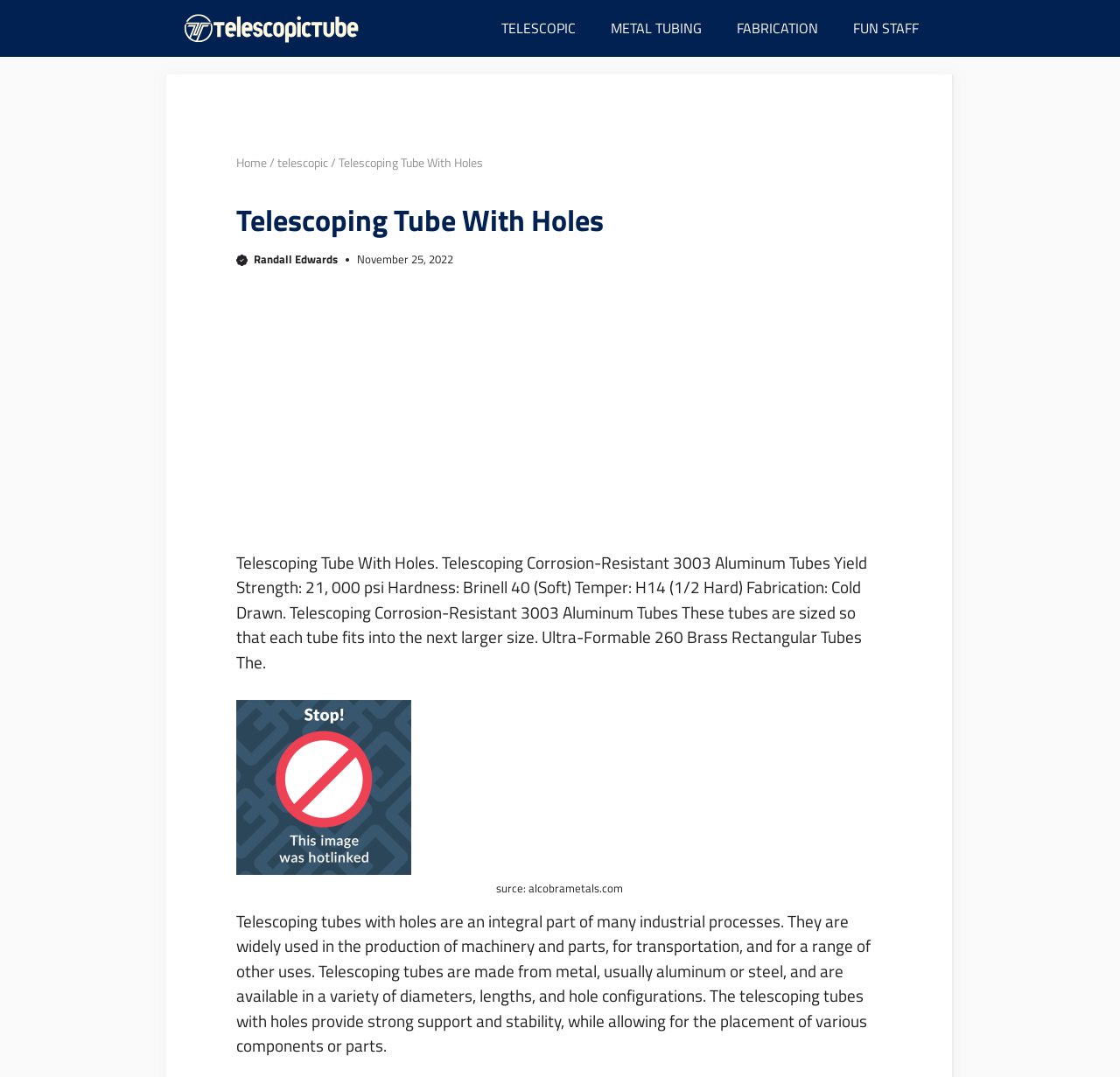Could you locate the bounding box coordinates for the section that should be clicked to accomplish this task: "Click on the 'Randall Edwards' link".

[0.226, 0.233, 0.301, 0.249]